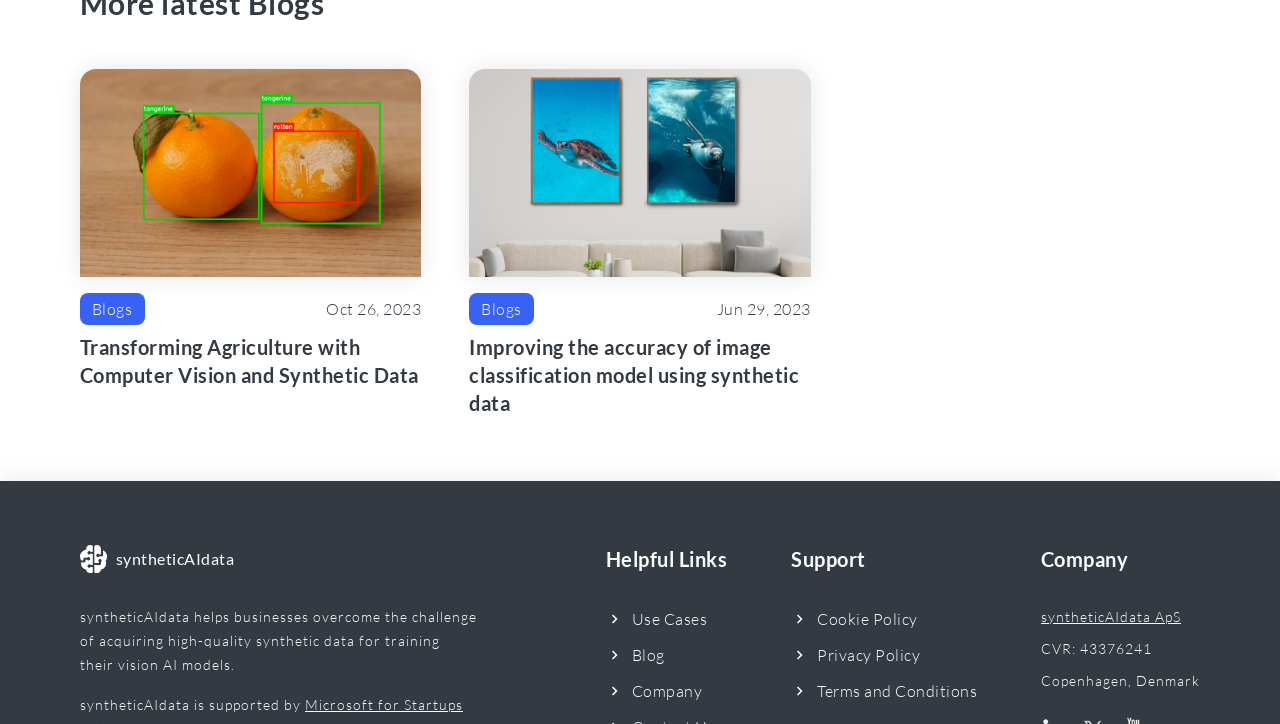How many headings are on the webpage?
Based on the content of the image, thoroughly explain and answer the question.

I counted the headings on the webpage, which are 'Transforming Agriculture with Computer Vision and Synthetic Data', 'Improving the accuracy of image classification model using synthetic data', 'Helpful Links', and 'Support', so there are 4 headings in total.